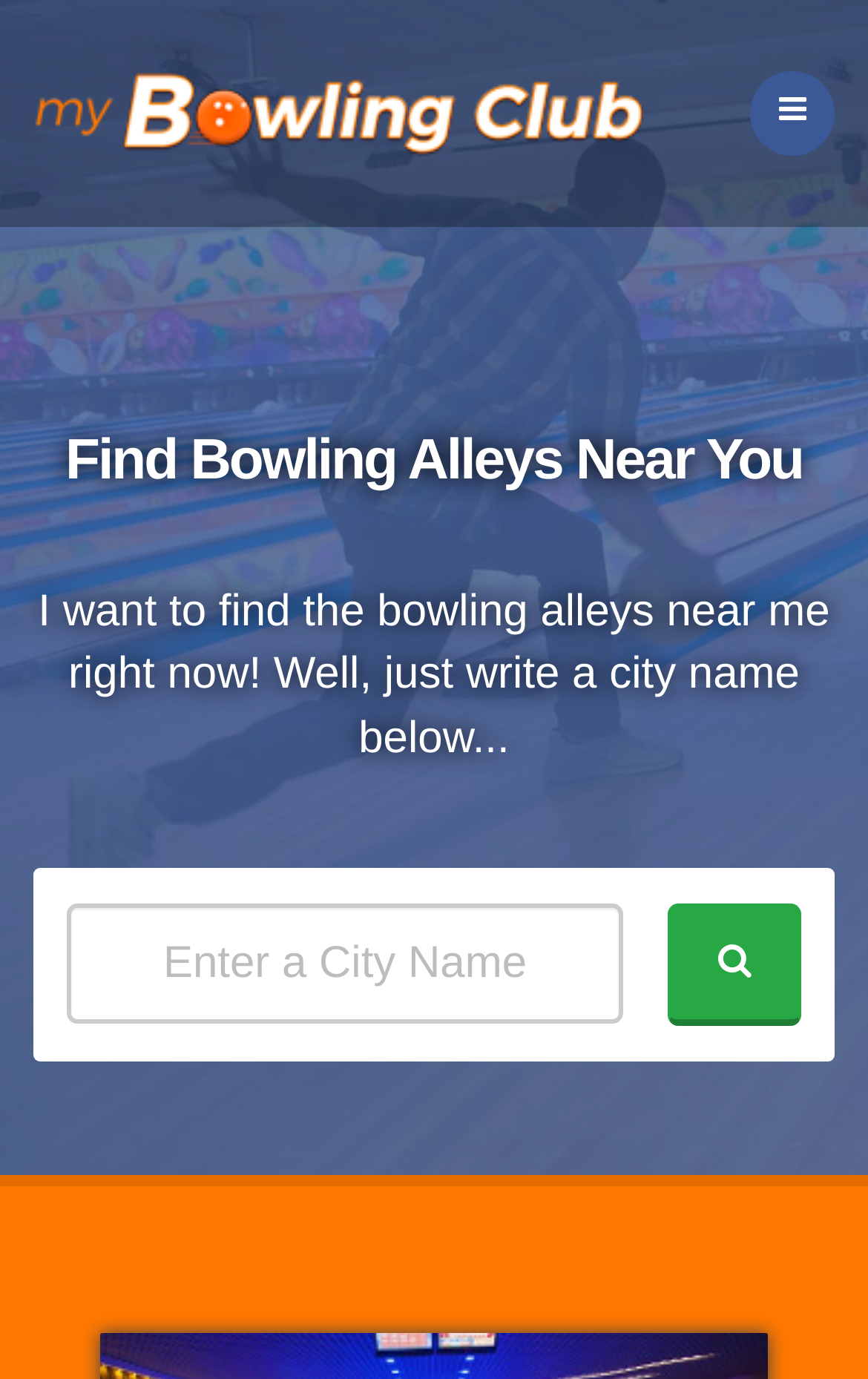Locate the bounding box coordinates of the UI element described by: "placeholder="Enter a City Name"". Provide the coordinates as four float numbers between 0 and 1, formatted as [left, top, right, bottom].

[0.077, 0.655, 0.718, 0.742]